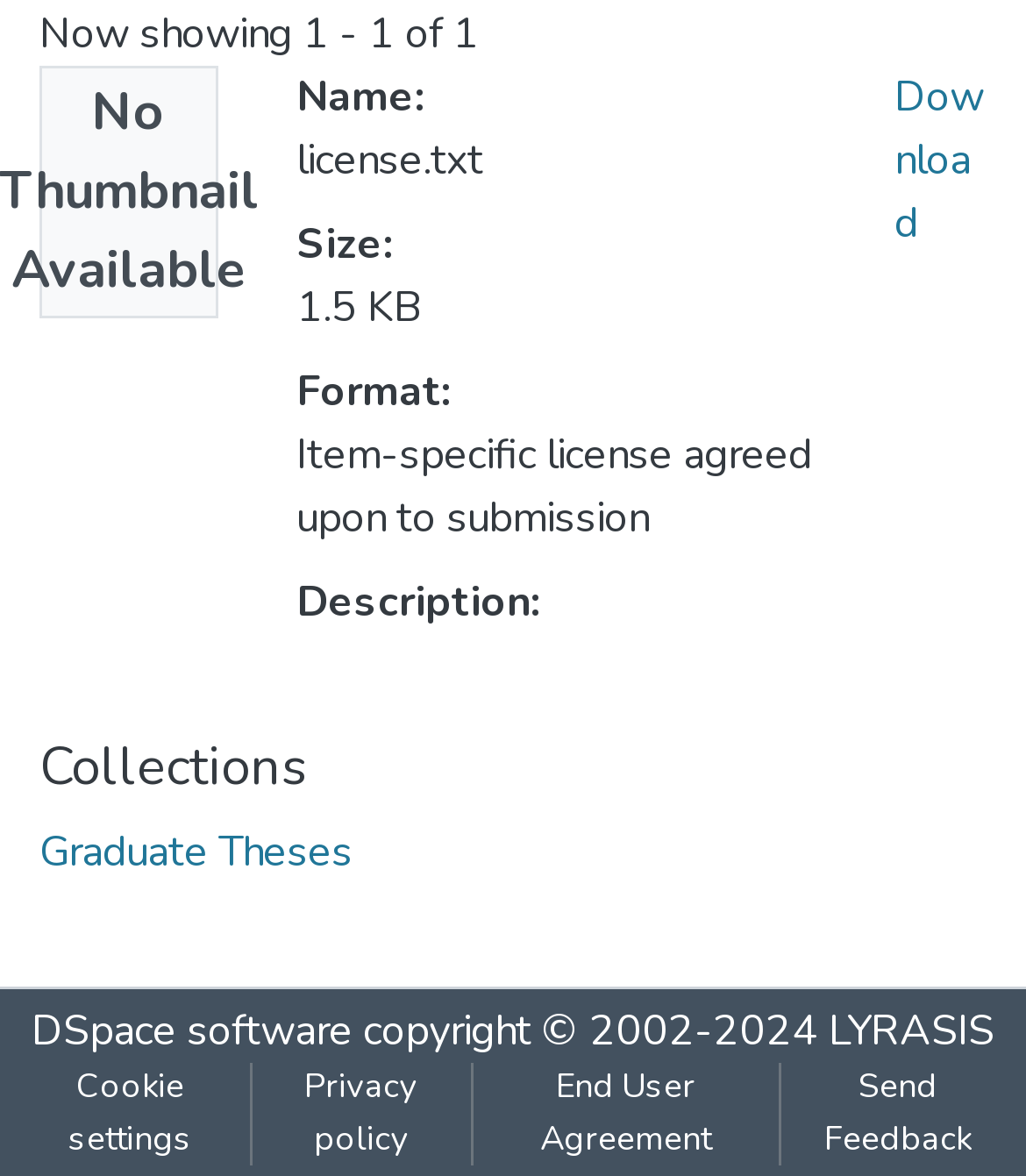Predict the bounding box for the UI component with the following description: "Privacy policy".

[0.245, 0.905, 0.458, 0.991]